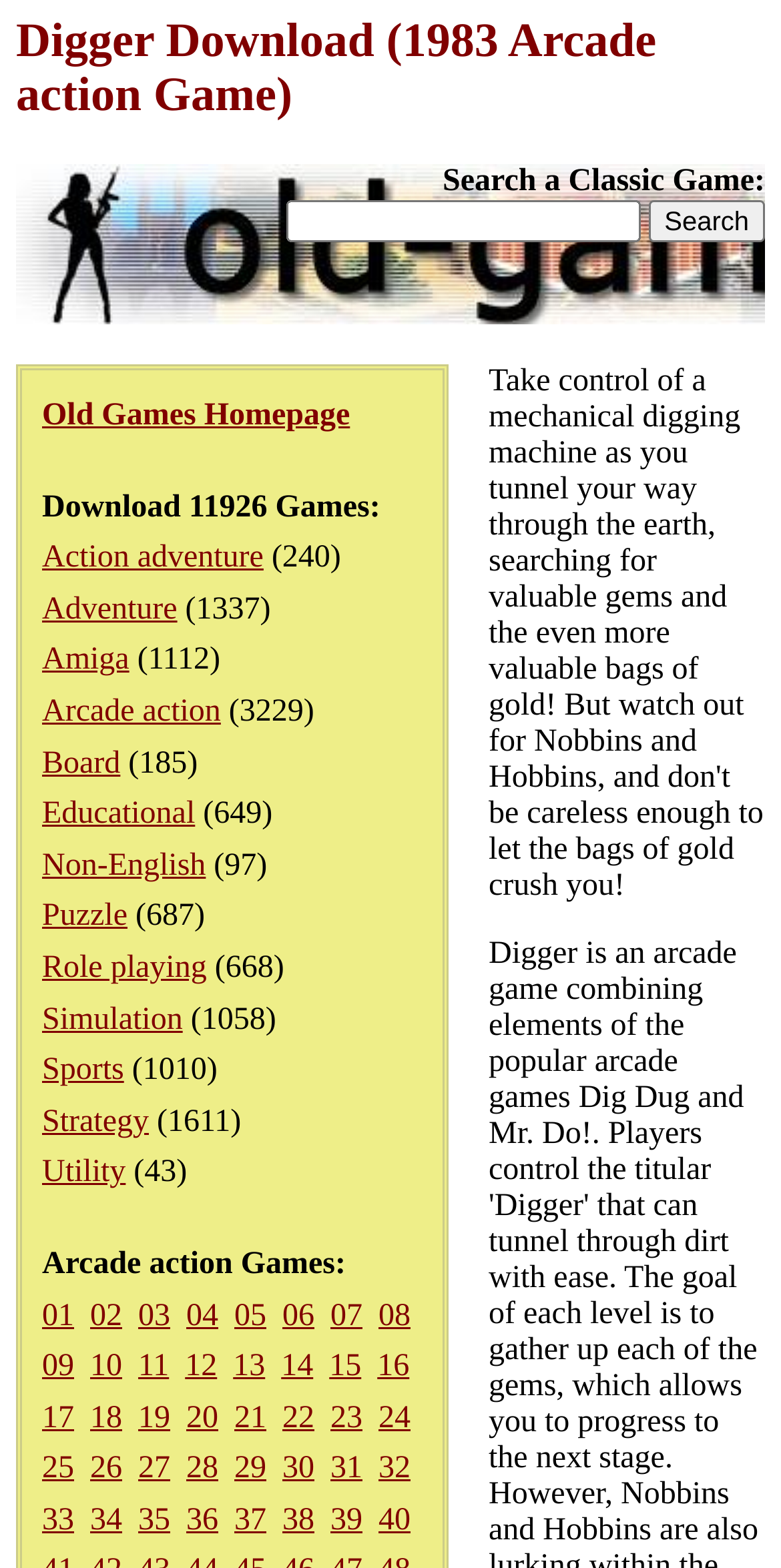Please provide a short answer using a single word or phrase for the question:
How many pages of games are there?

33